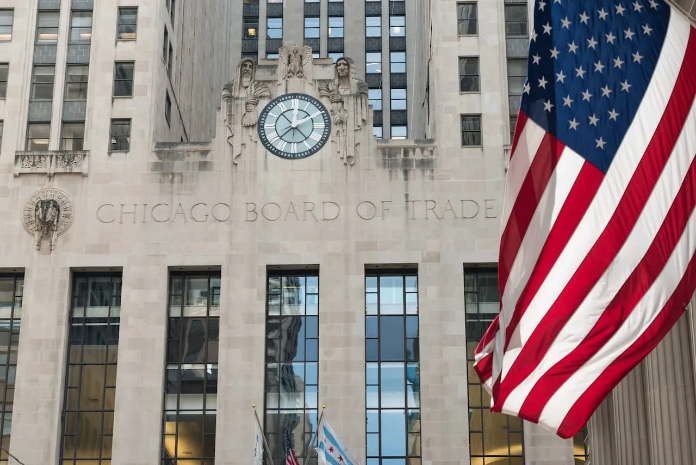What is reflected in the windows?
Please answer using one word or phrase, based on the screenshot.

Modern skyline